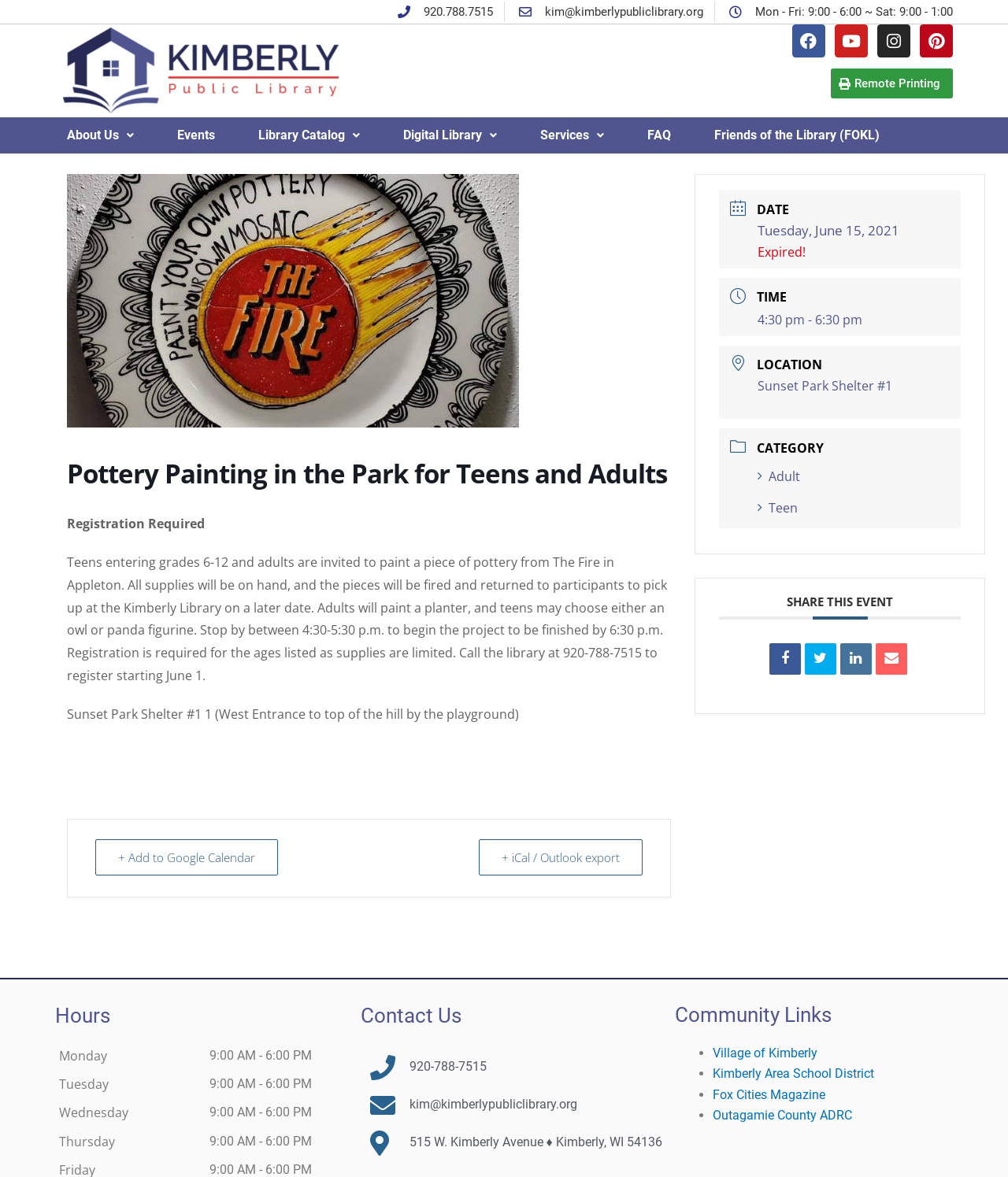Please identify the primary heading of the webpage and give its text content.

Pottery Painting in the Park for Teens and Adults